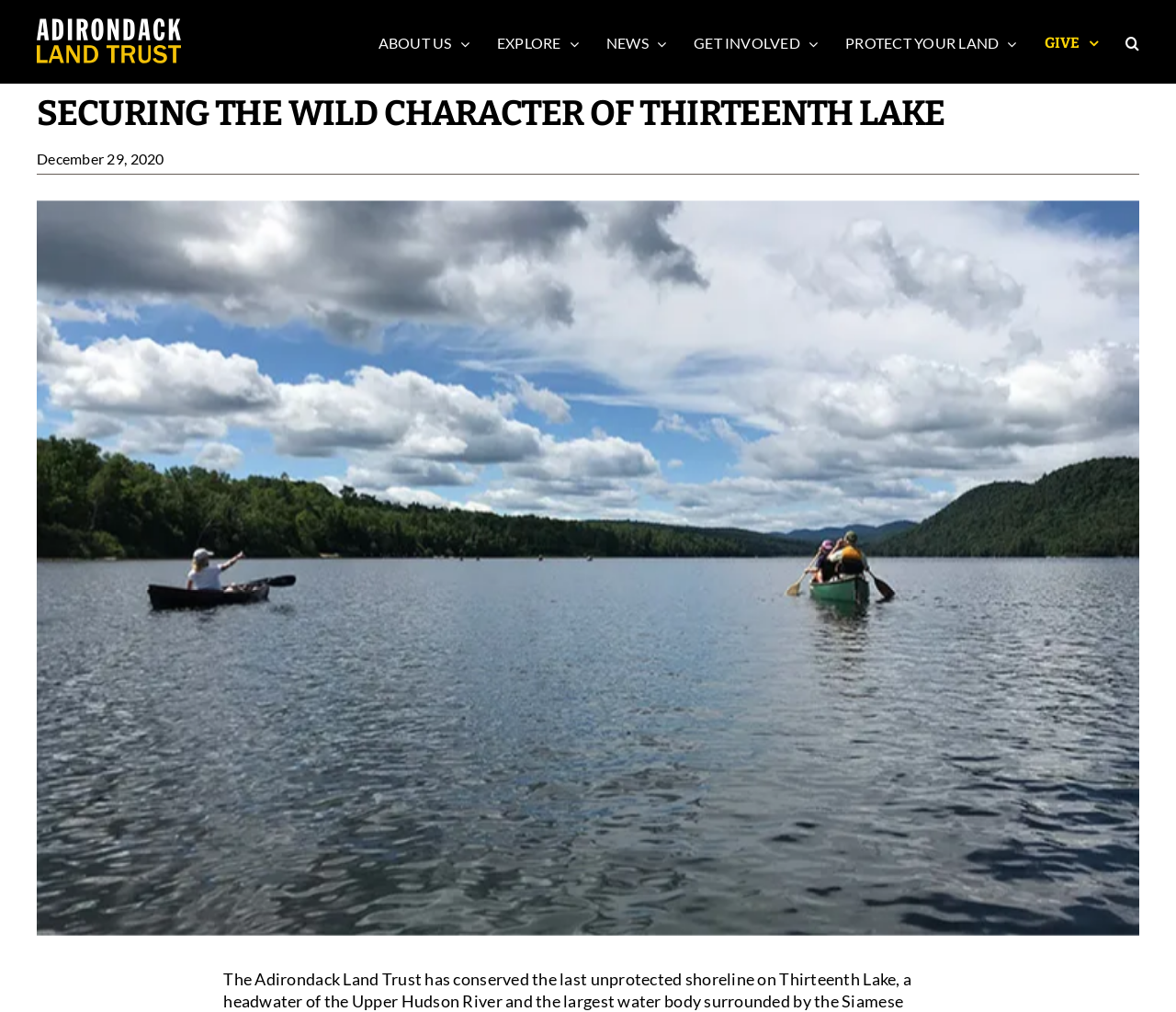Answer the following in one word or a short phrase: 
What is the logo of the organization?

Adirondack Land Trust Logo